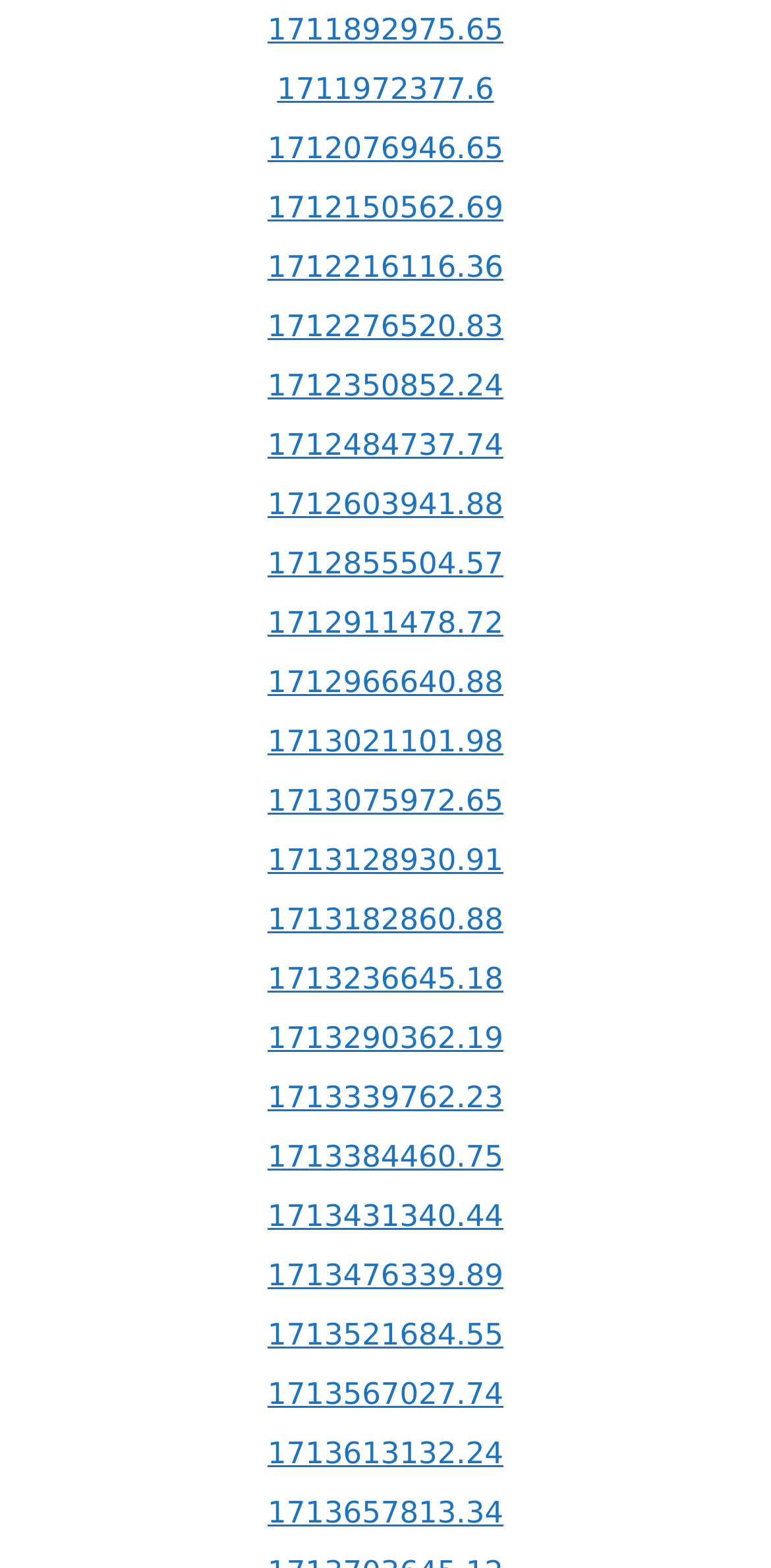Please give a succinct answer using a single word or phrase:
Are all links aligned vertically?

Yes